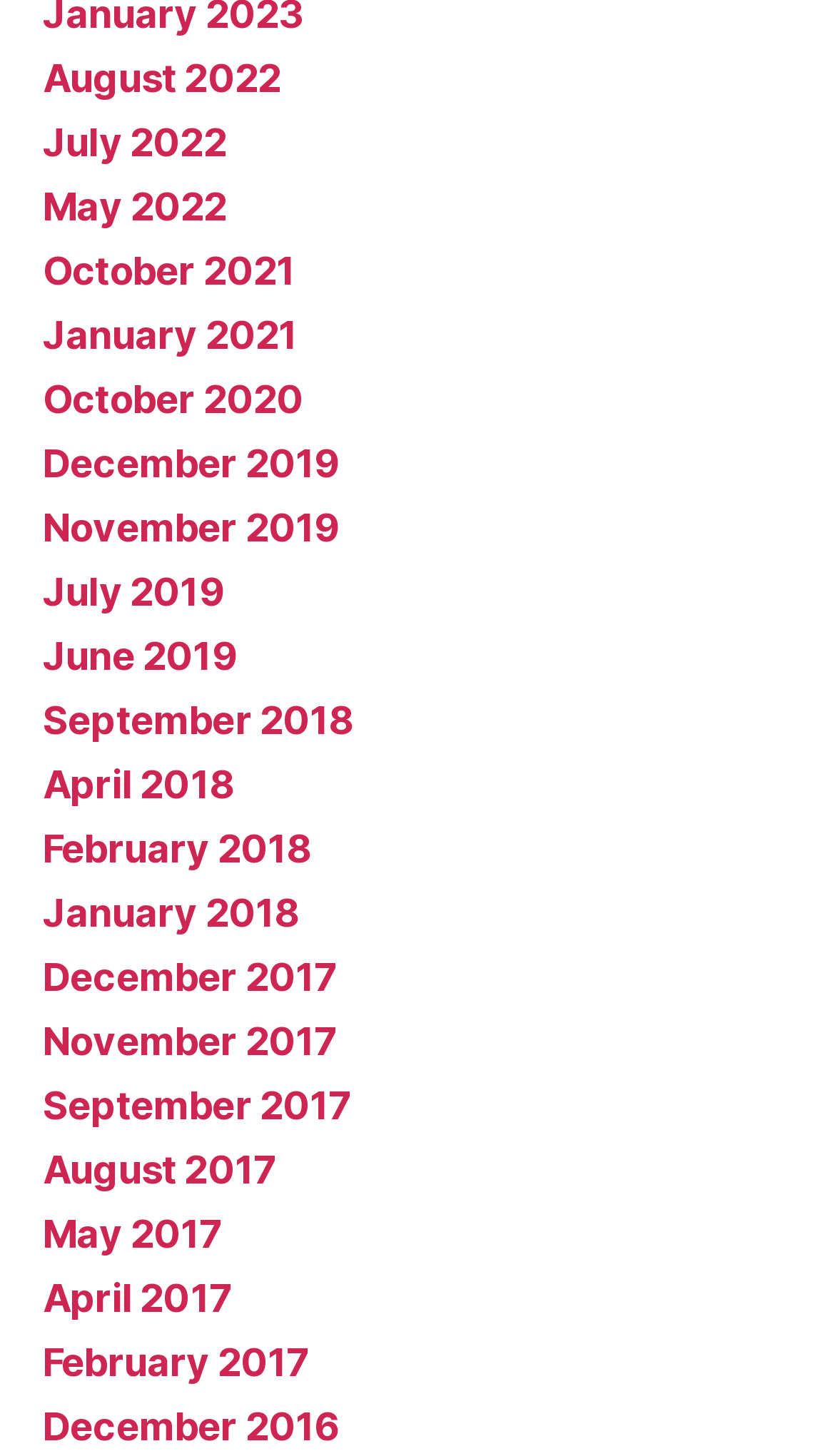Identify the bounding box coordinates for the element you need to click to achieve the following task: "Check 'Politica de privacidad'". The coordinates must be four float values ranging from 0 to 1, formatted as [left, top, right, bottom].

None